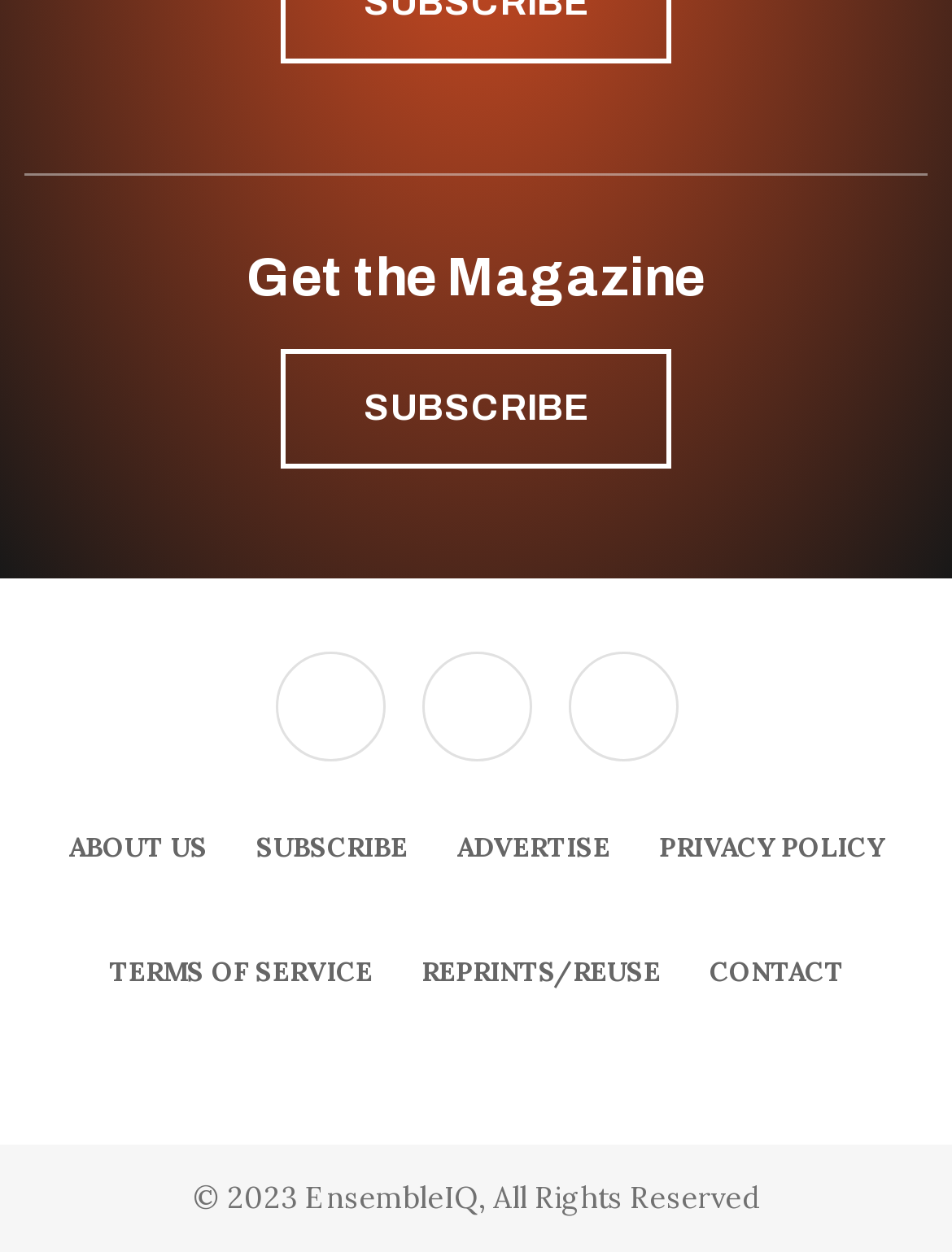Respond to the question below with a single word or phrase: What is the name of the magazine?

Not specified